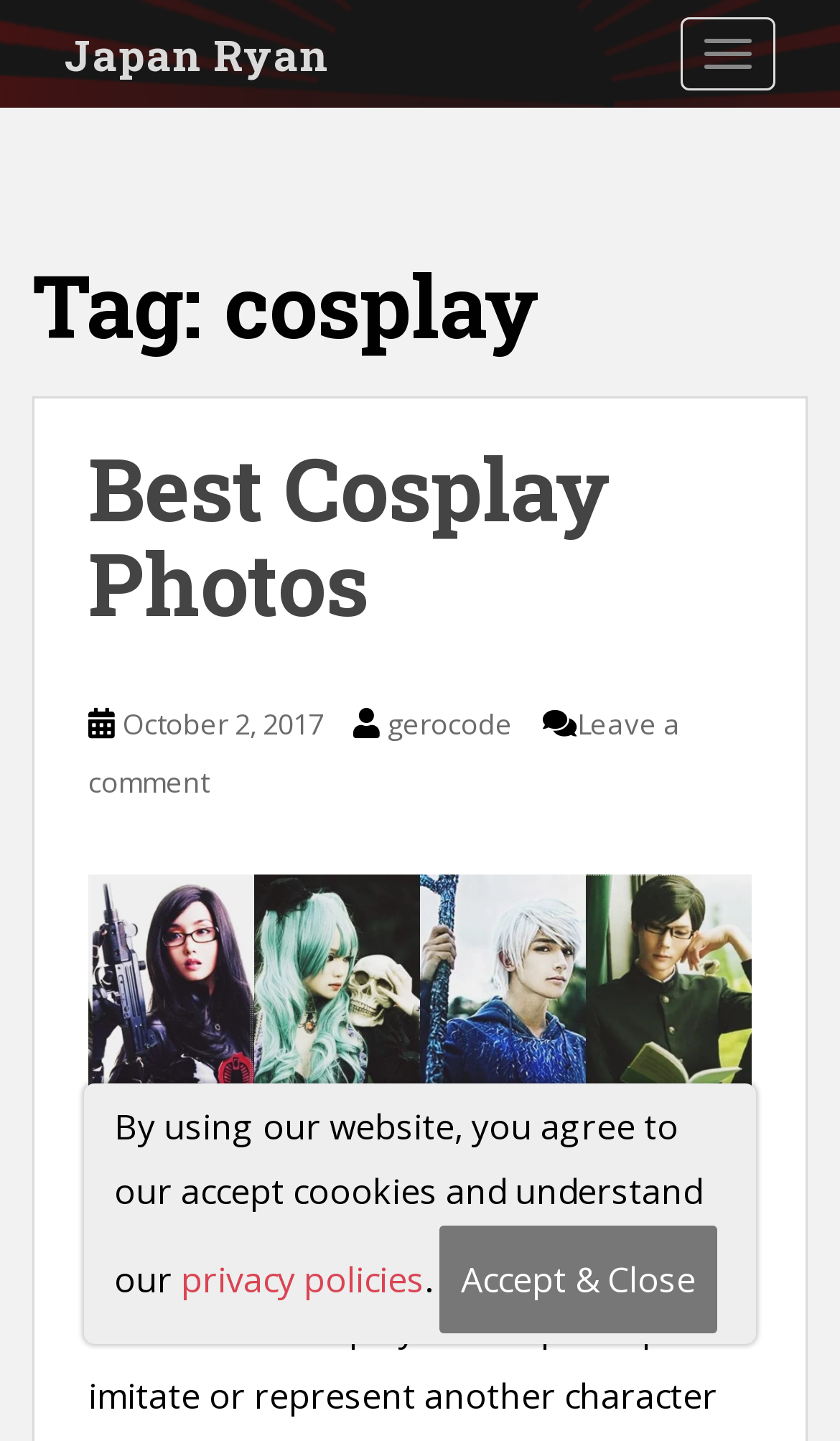Who is the author of the article?
Provide a well-explained and detailed answer to the question.

The author of the article is 'gerocode' as indicated by the link element with the text 'gerocode'.